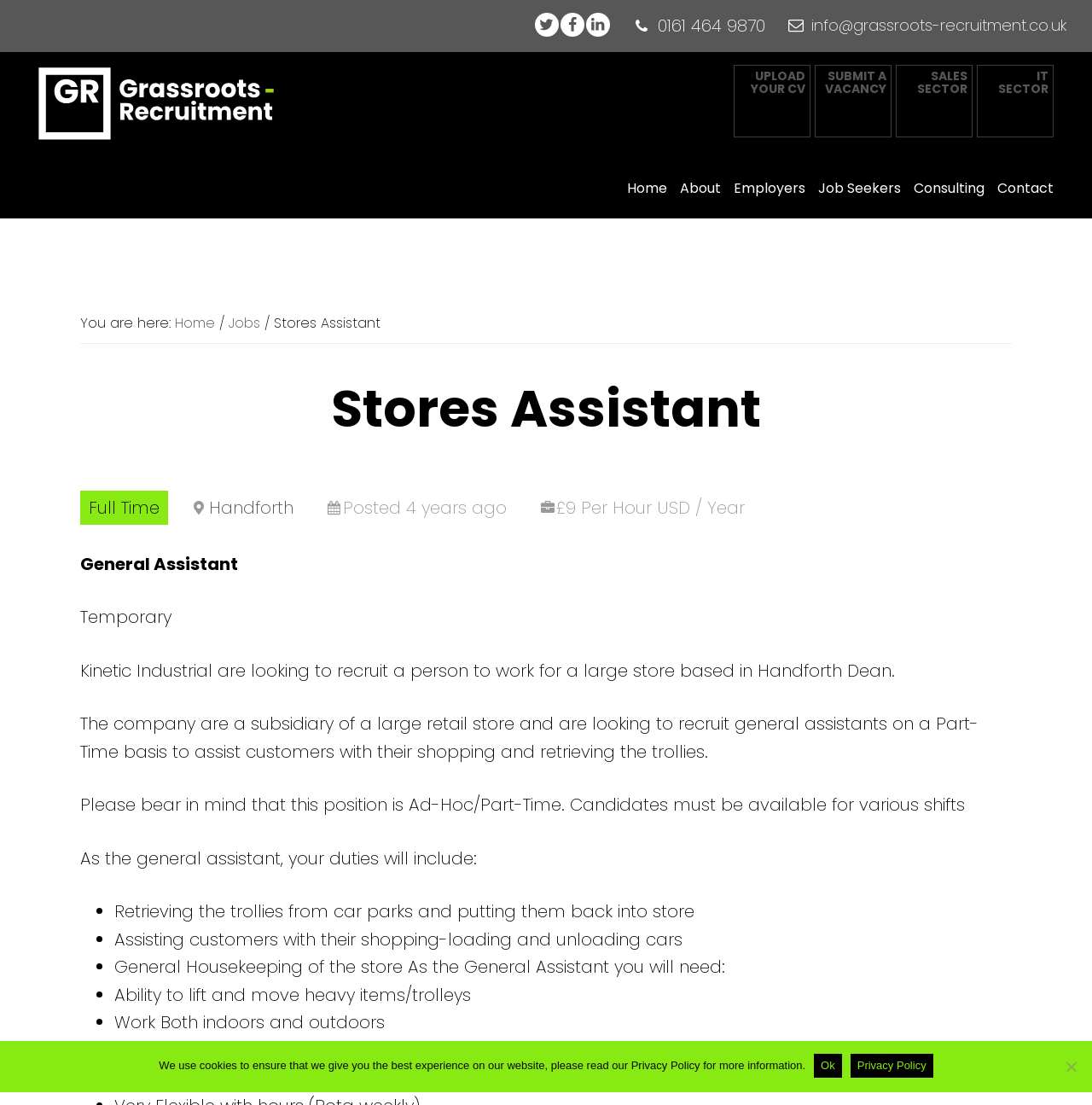What is the job title of the vacancy?
Using the image, provide a detailed and thorough answer to the question.

I found the job title by looking at the heading of the webpage, which is 'Stores Assistant'. This heading is located at the top of the webpage and is the main title of the job vacancy.